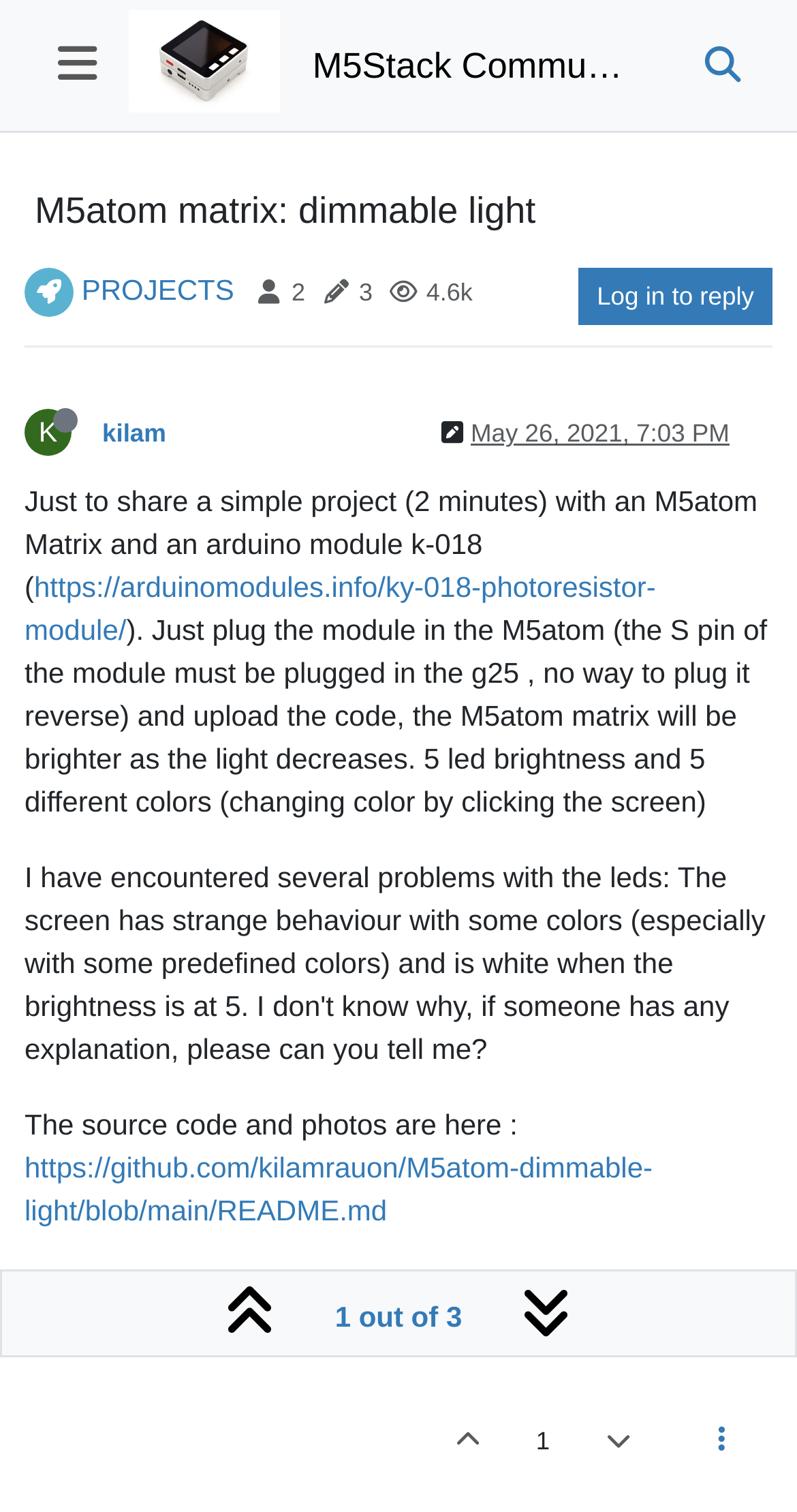Determine the bounding box of the UI component based on this description: "parent_node: M5Stack Community". The bounding box coordinates should be four float values between 0 and 1, i.e., [left, top, right, bottom].

[0.031, 0.026, 0.162, 0.061]